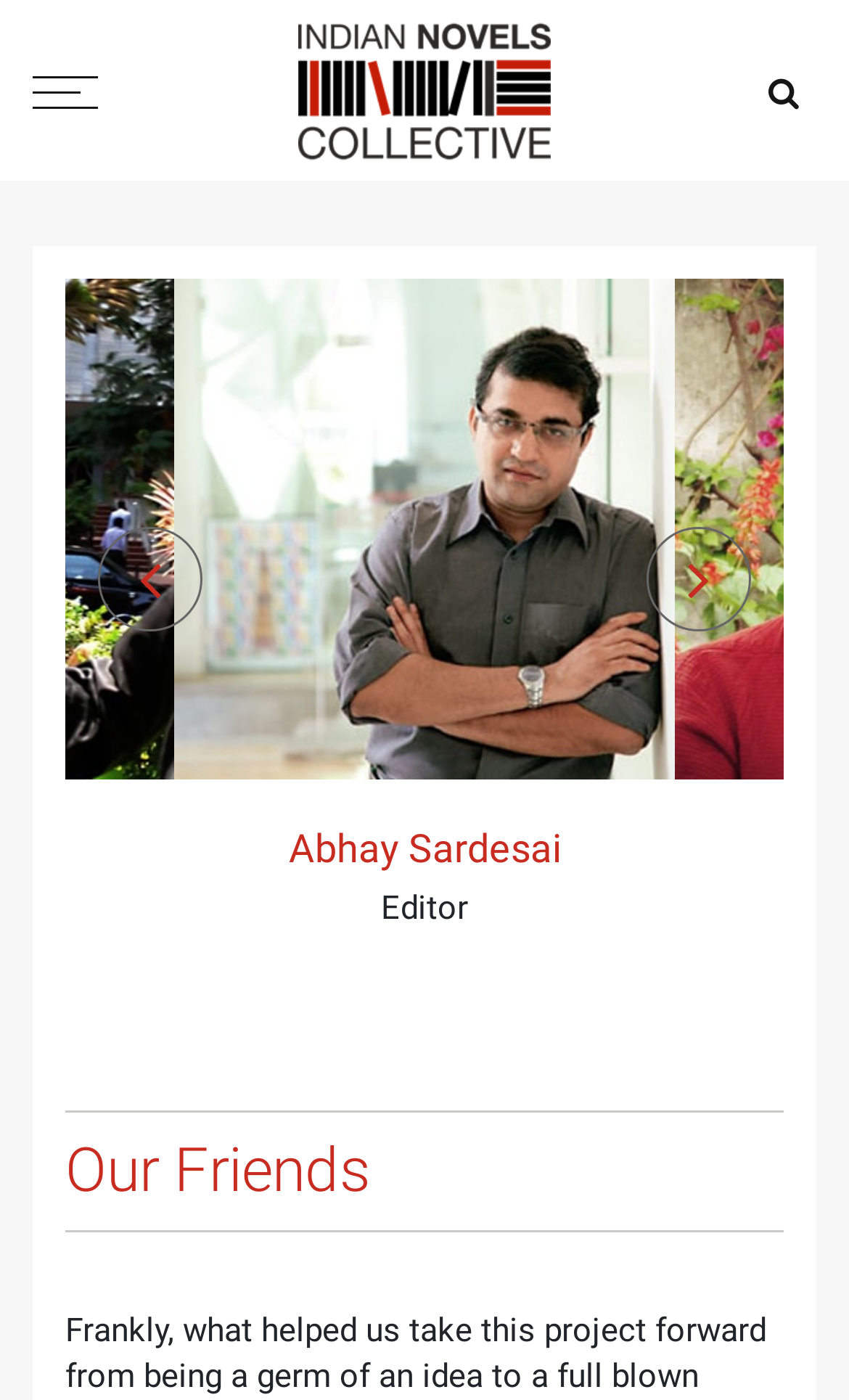What is the name of the editor?
Look at the image and respond with a one-word or short-phrase answer.

Abhay Sardesai